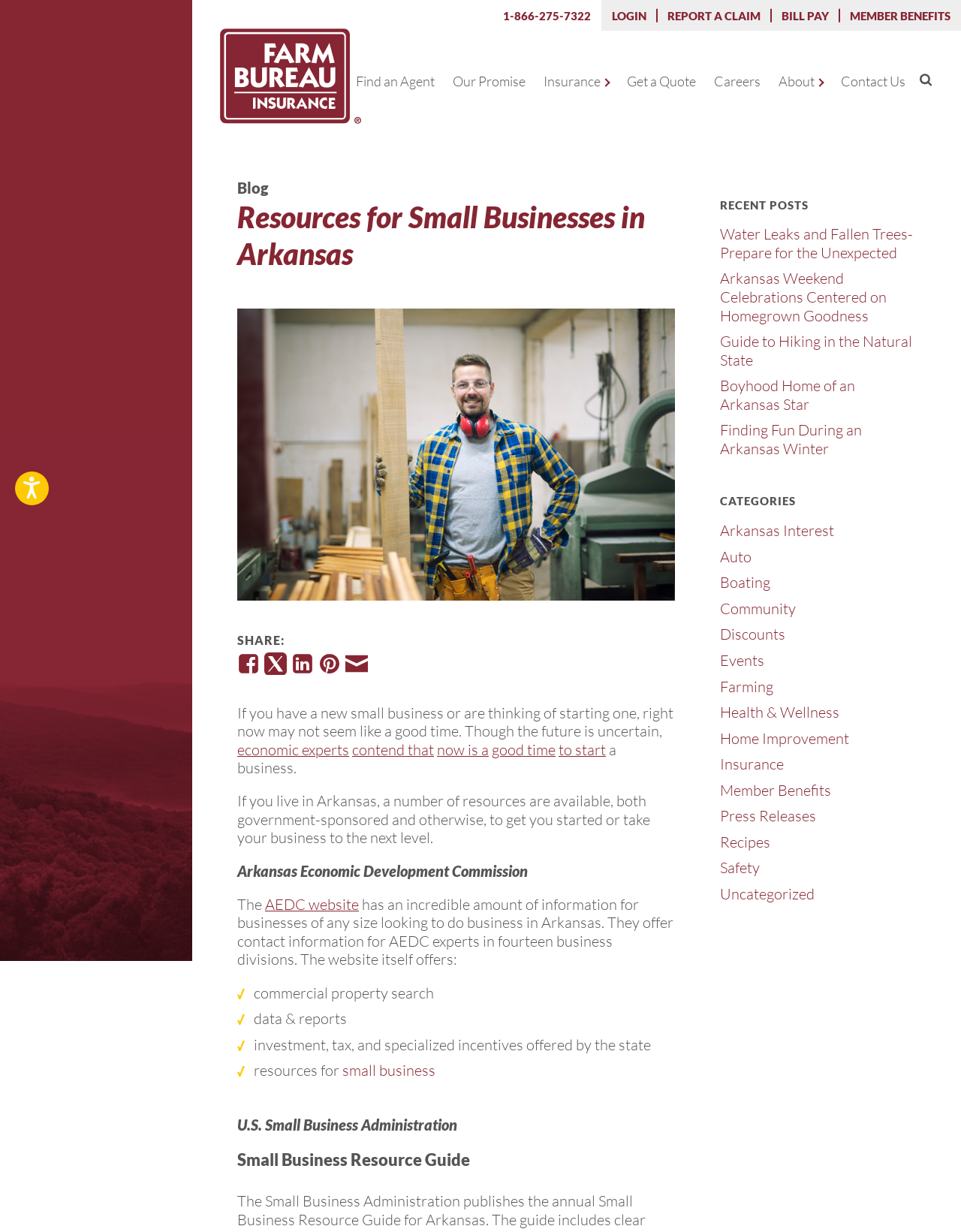Based on the visual content of the image, answer the question thoroughly: What is the purpose of the Arkansas Economic Development Commission?

I inferred the purpose of the Arkansas Economic Development Commission by reading the text on the webpage, which mentions that the AEDC website has an incredible amount of information for businesses of any size looking to do business in Arkansas. This suggests that the purpose of the AEDC is to provide resources for businesses.